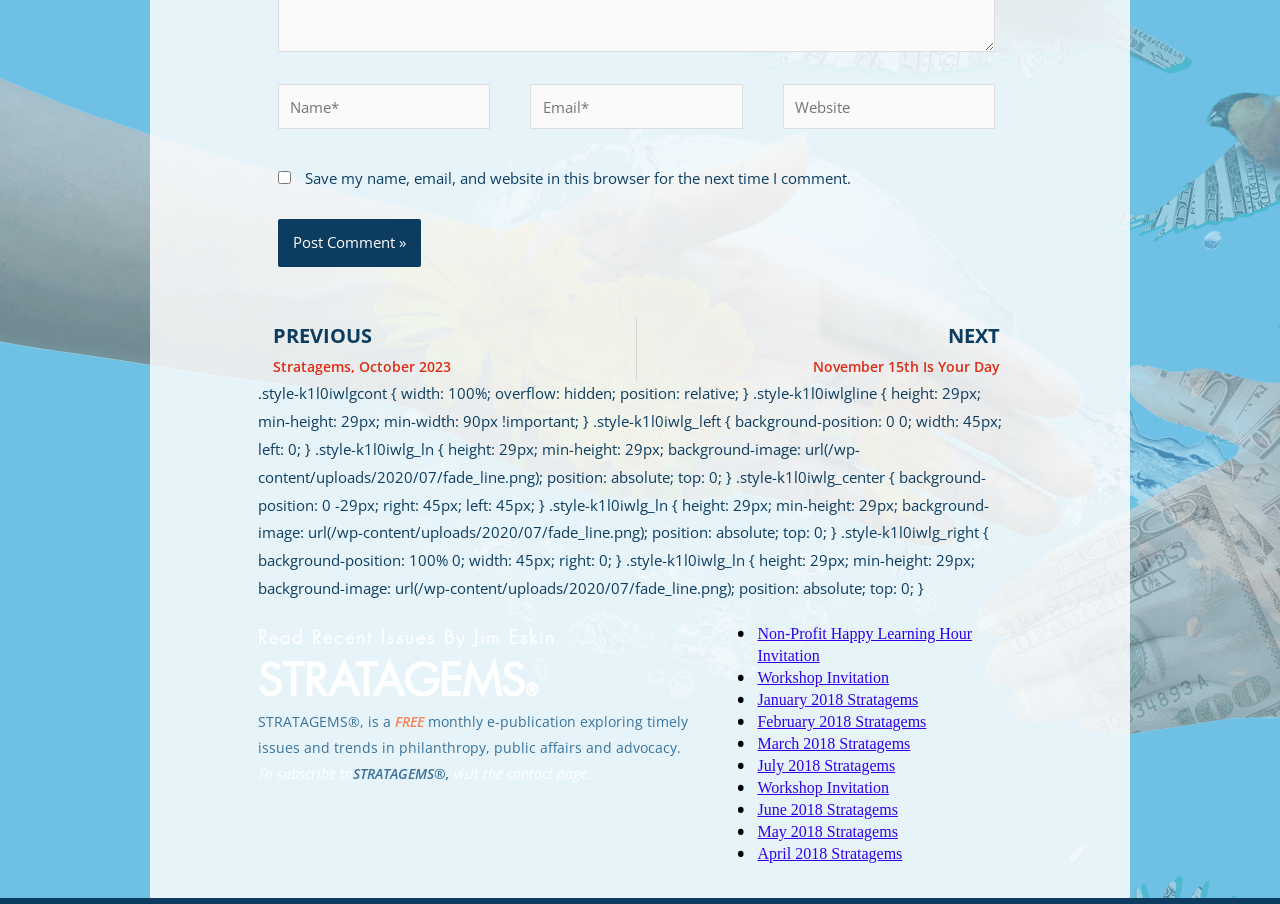What is the function of the 'Post Comment »' button? Look at the image and give a one-word or short phrase answer.

Submit a comment